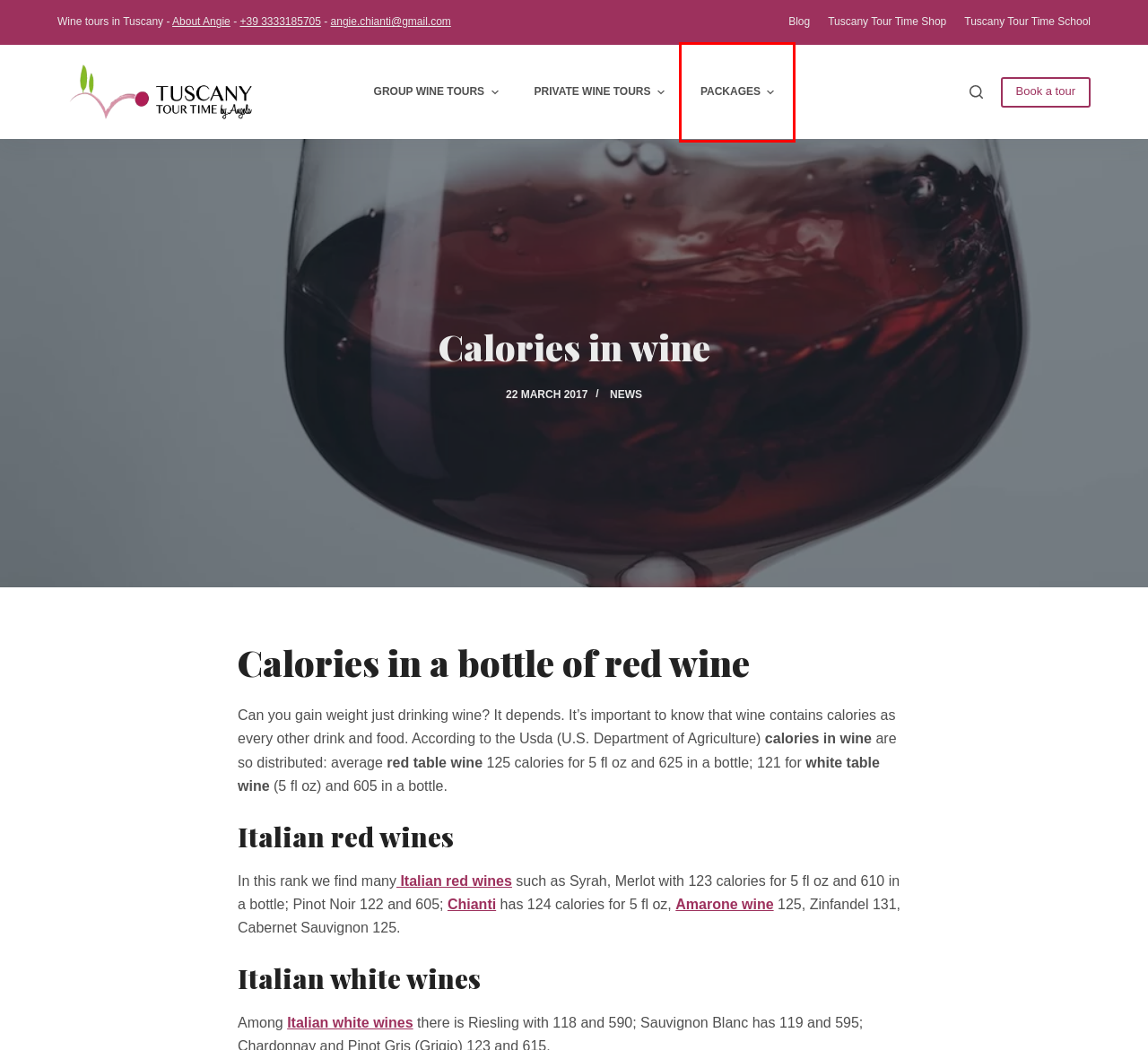You are looking at a screenshot of a webpage with a red bounding box around an element. Determine the best matching webpage description for the new webpage resulting from clicking the element in the red bounding box. Here are the descriptions:
A. Chianti Colli Fiorentini, Il Castelvecchio - Tuscany Tour Time Shop
B. Red wines Archivi - Tuscany Tour Time Shop
C. News Archivi - Angela Personal Tuscan Tour
D. Packages Wine Tours - Angela Personal Tuscan Tour
E. Tuscany Wine Tours - Angela Personal Tuscan Tour
F. White wines Archivi - Tuscany Tour Time Shop
G. Private Wine Tours - Angela Personal Tuscan Tour
H. Amarone della Valpolicella: the most distinctive red wines

D